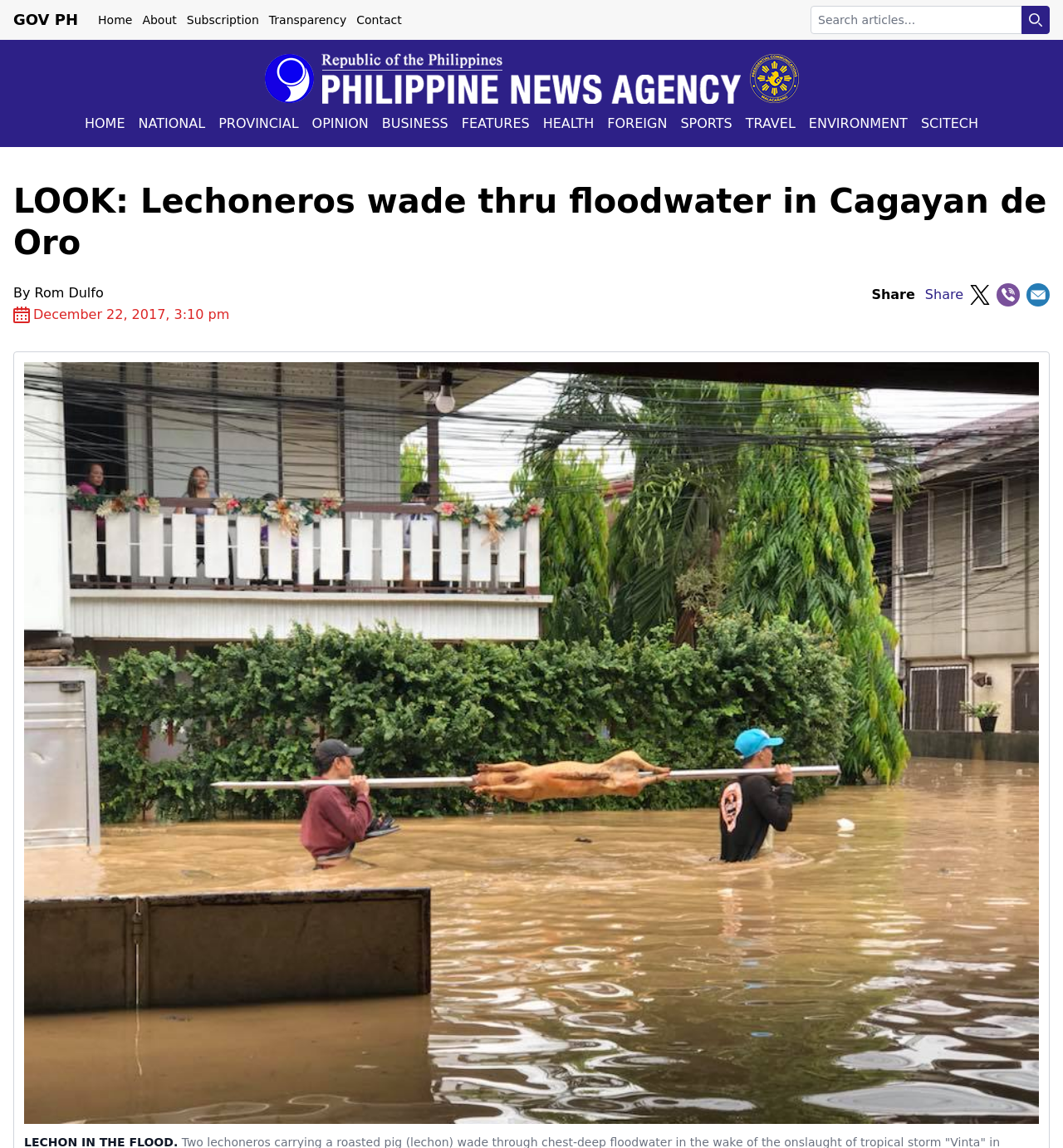Provide a one-word or brief phrase answer to the question:
What is the purpose of the search box?

To search the website